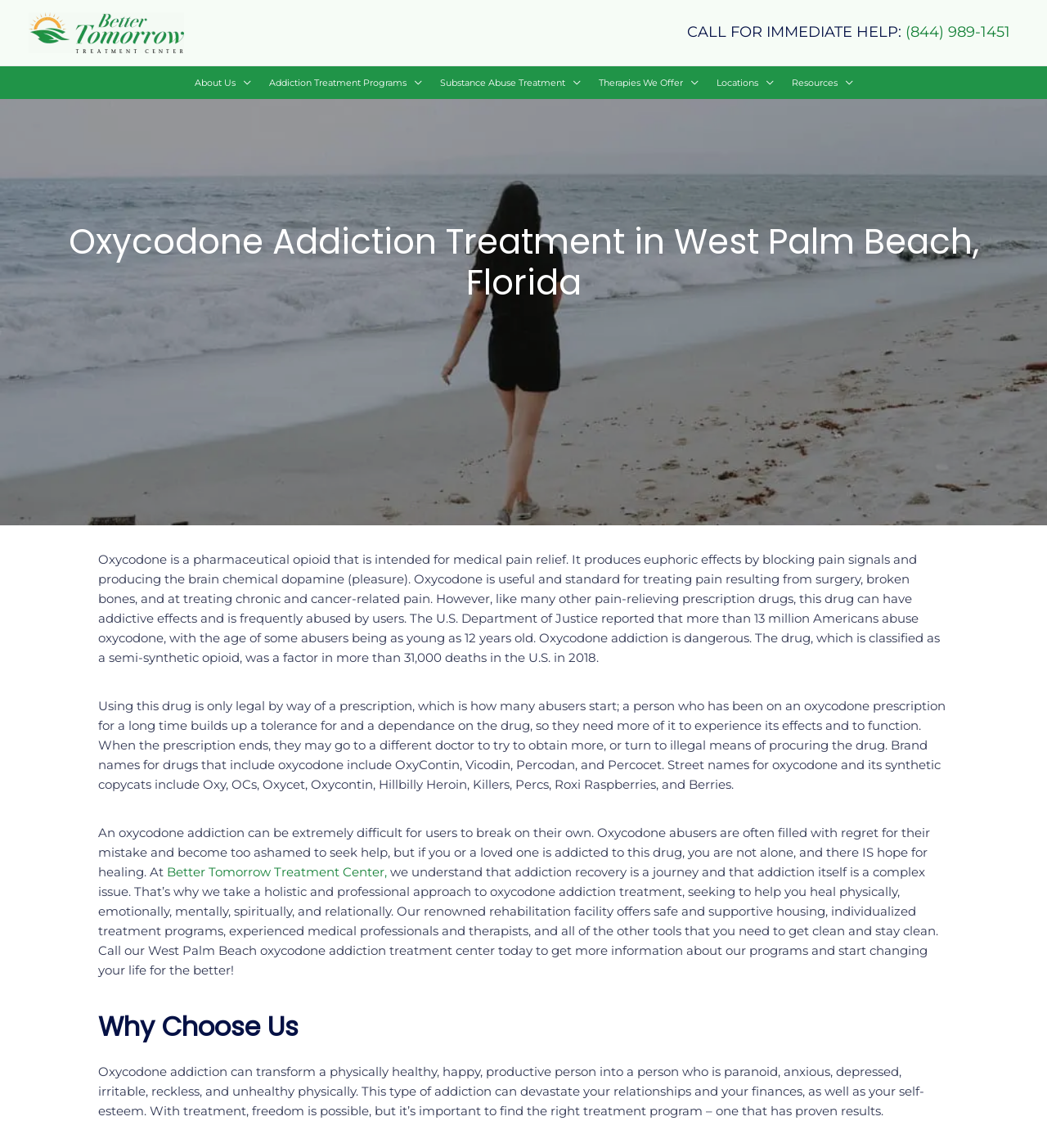Use a single word or phrase to answer the question:
What is the phone number for immediate help?

(844) 989-1451